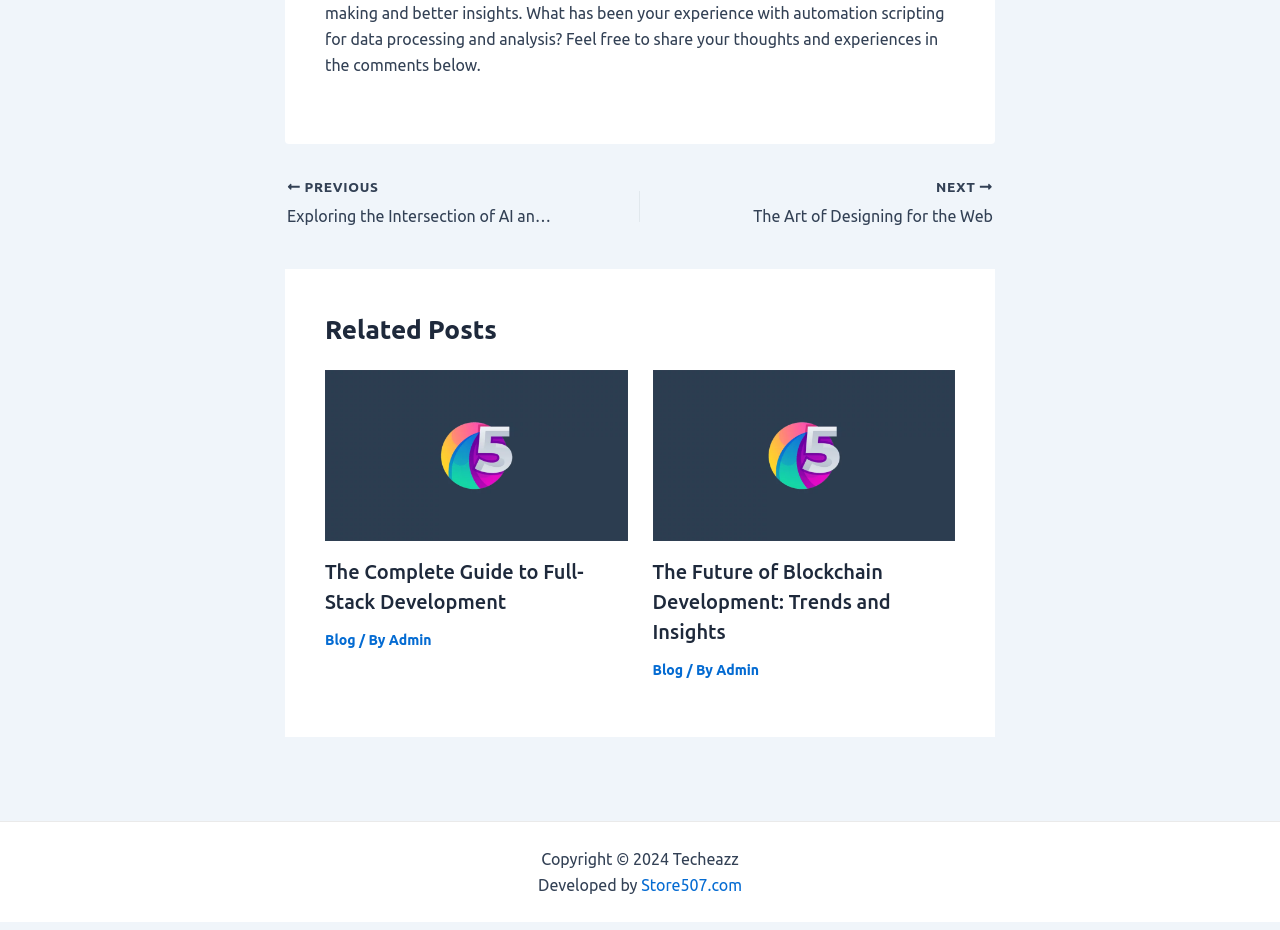Please give the bounding box coordinates of the area that should be clicked to fulfill the following instruction: "Click on the 'NEXT The Art of Designing for the Web' link". The coordinates should be in the format of four float numbers from 0 to 1, i.e., [left, top, right, bottom].

[0.554, 0.192, 0.776, 0.247]